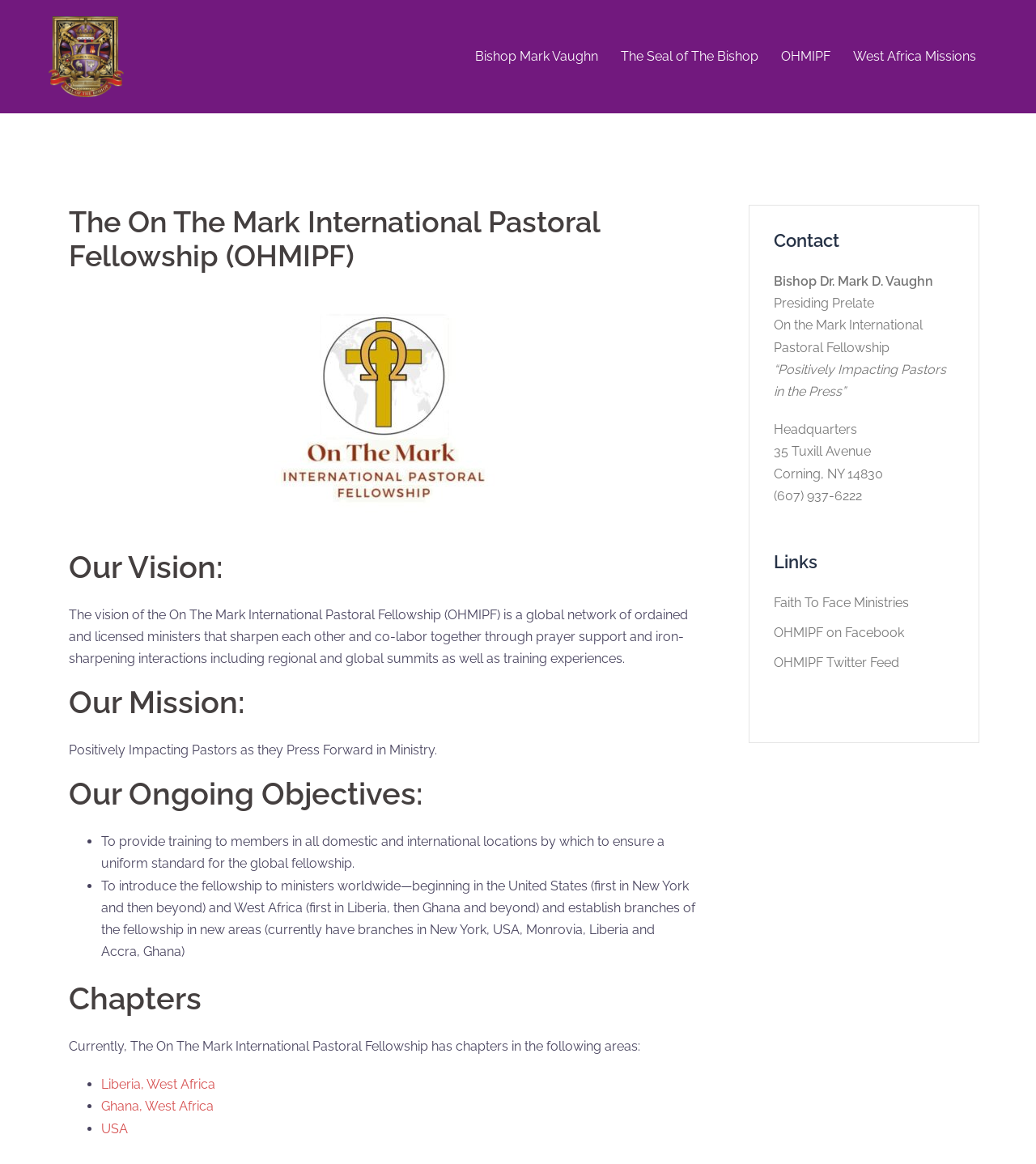Illustrate the webpage thoroughly, mentioning all important details.

The webpage is about the On The Mark International Pastoral Fellowship (OHMIPF), a global network of ordained and licensed ministers. At the top, there is a link to skip to the content. Below it, there is a logo of On The Mark Ministries (OHM) with a link to its page. 

To the right of the logo, there are four links: one to Bishop Mark Vaughn's page, one to The Seal of The Bishop, one to OHMIPF, and one to West Africa Missions. 

Below these links, there is a section with three headings: The On The Mark International Pastoral Fellowship (OHMIPF), Our Vision, and Our Mission. The vision is to create a global network of ordained and licensed ministers that support each other through prayer and training experiences. The mission is to positively impact pastors as they press forward in ministry.

Further down, there are three more headings: Our Ongoing Objectives, Chapters, and Contact. Under Our Ongoing Objectives, there are two bullet points describing the fellowship's objectives. Under Chapters, there are three links to chapters in Liberia, West Africa, Ghana, West Africa, and USA.

To the right of this section, there is a complementary section with a heading Contact. Below it, there is information about Bishop Dr. Mark D. Vaughn, including his title, address, and phone number. There are also links to Faith To Face Ministries, OHMIPF on Facebook, and OHMIPF Twitter Feed.